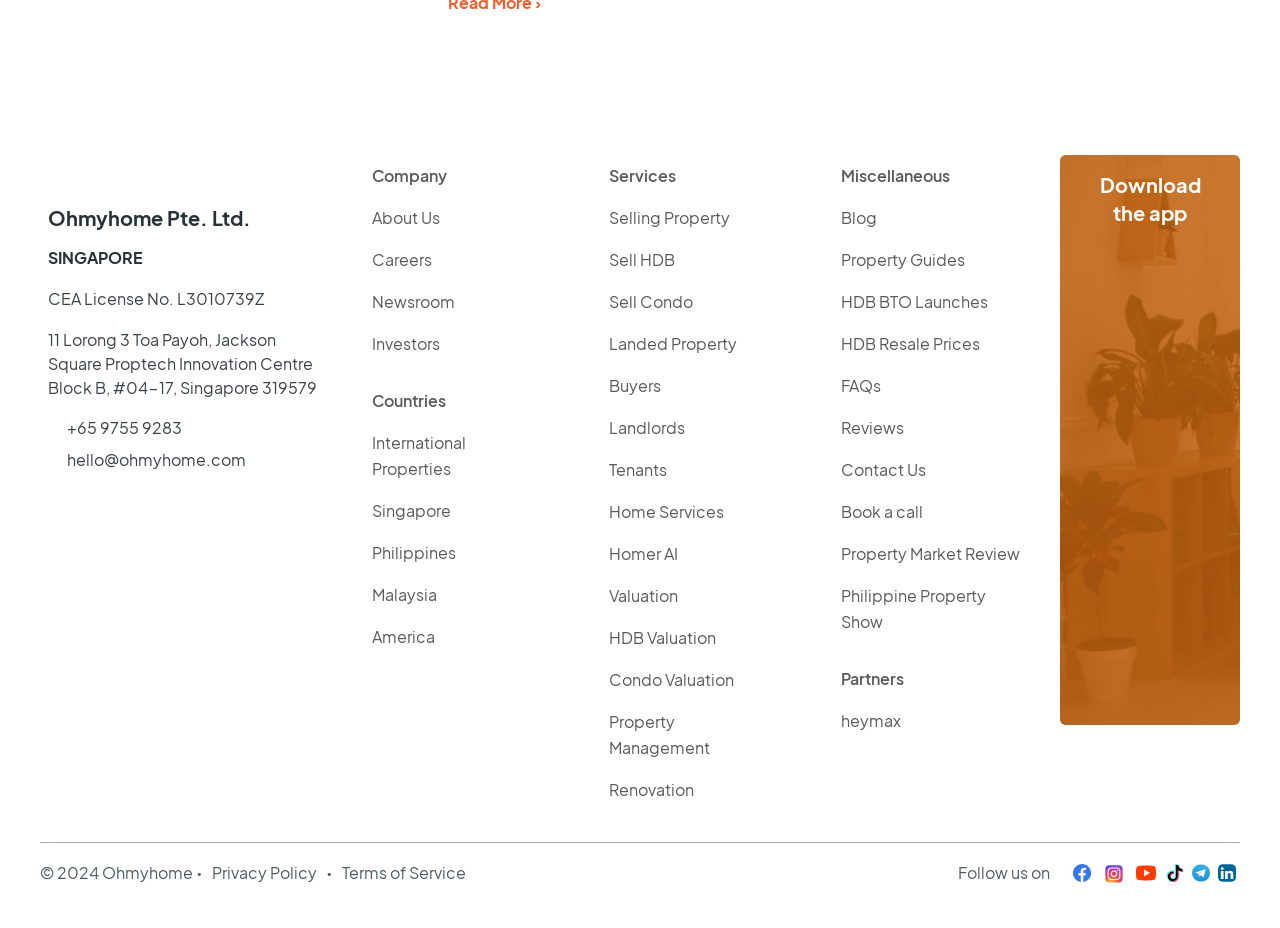Refer to the screenshot and give an in-depth answer to this question: How many social media platforms are listed?

At the bottom of the webpage, there is a section that says 'Follow us on' and lists five social media platforms, including Facebook, Instagram, Youtube, TikTok, and LinkedIn.